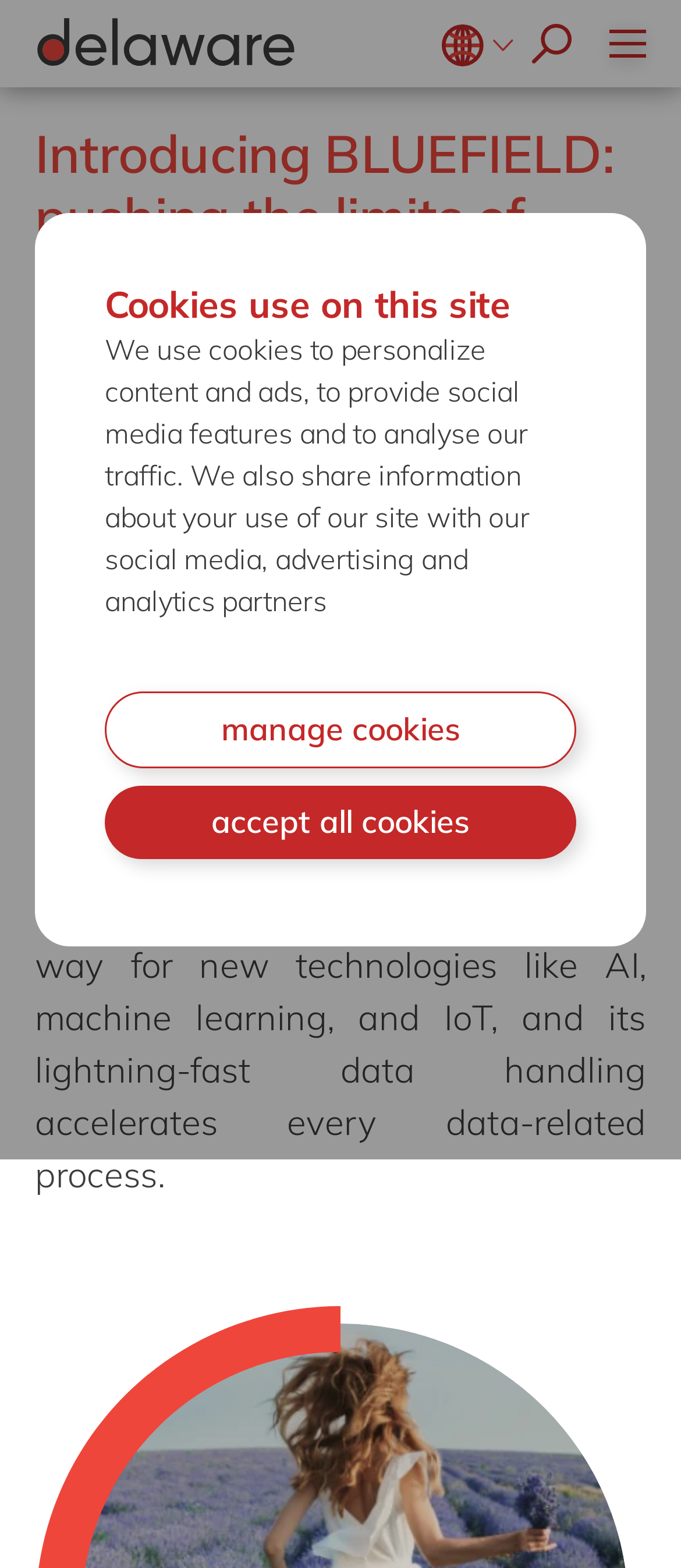Produce an extensive caption that describes everything on the webpage.

The webpage is about Introducing BLUEFIELD, a SAP migration approach. At the top, there is a primary navigation bar with a search box and a language selection button. The language selection button is accompanied by two globe icons. Below the navigation bar, there are multiple links to different countries and their corresponding languages.

On the right side of the page, there is a menu button. Below the menu button, there are several hidden links to various topics such as Industry 4.0, Low-code RAD, Virtual Reality, and more.

The main content of the page starts with a heading that introduces BLUEFIELD, followed by a date "Apr 14, 2021". There are three static text elements: "IT", "SAP", and "share on". The "share on" text is accompanied by four social media links: LinkedIn, Facebook, Email, and Twitter.

The main text of the page explains the benefits of SAP S/4HANA, a next-generation ERP system that enables data-driven decisions and paves the way for new technologies like AI, machine learning, and IoT.